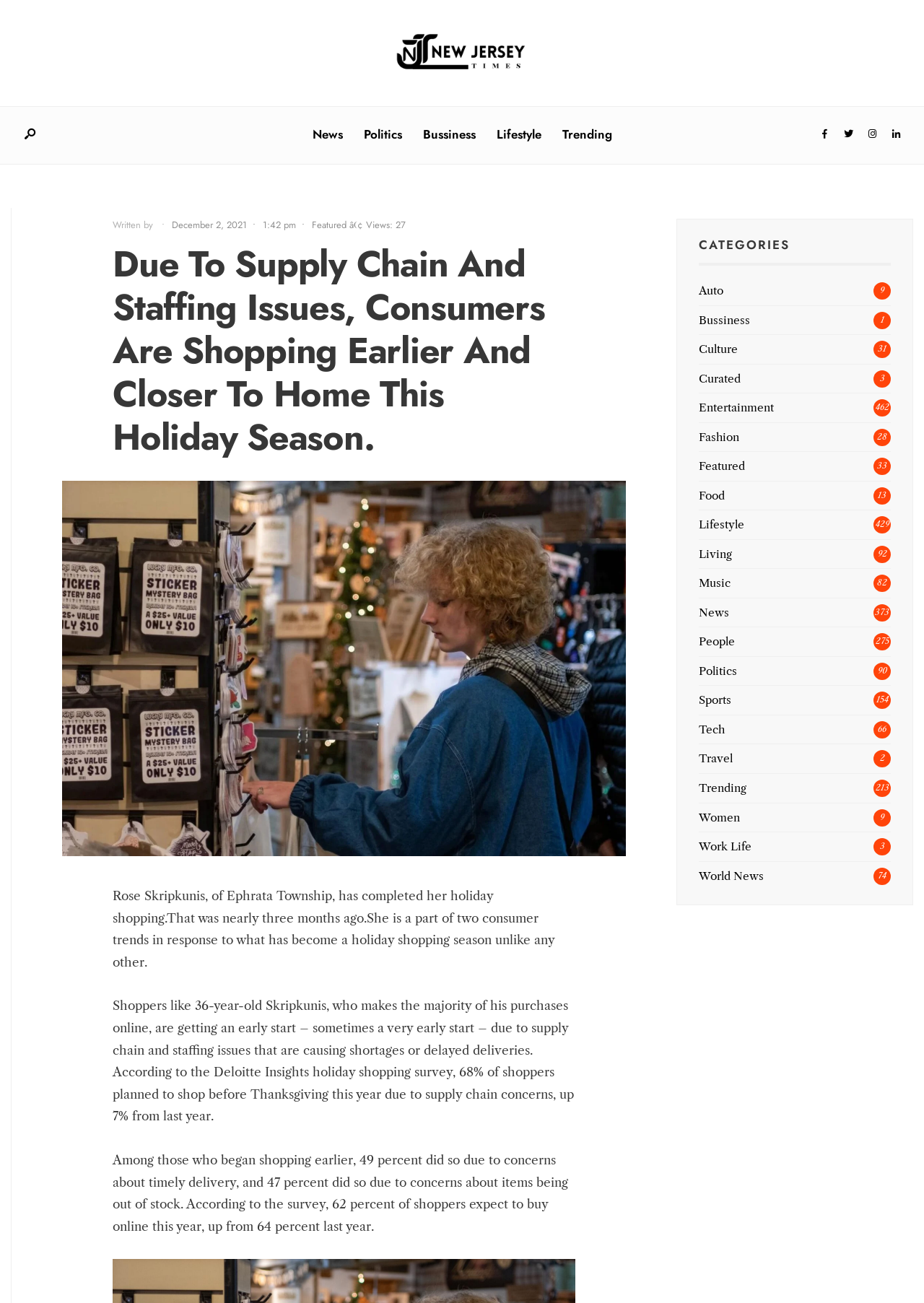Identify the bounding box coordinates necessary to click and complete the given instruction: "Click on Lifestyle".

[0.537, 0.09, 0.586, 0.116]